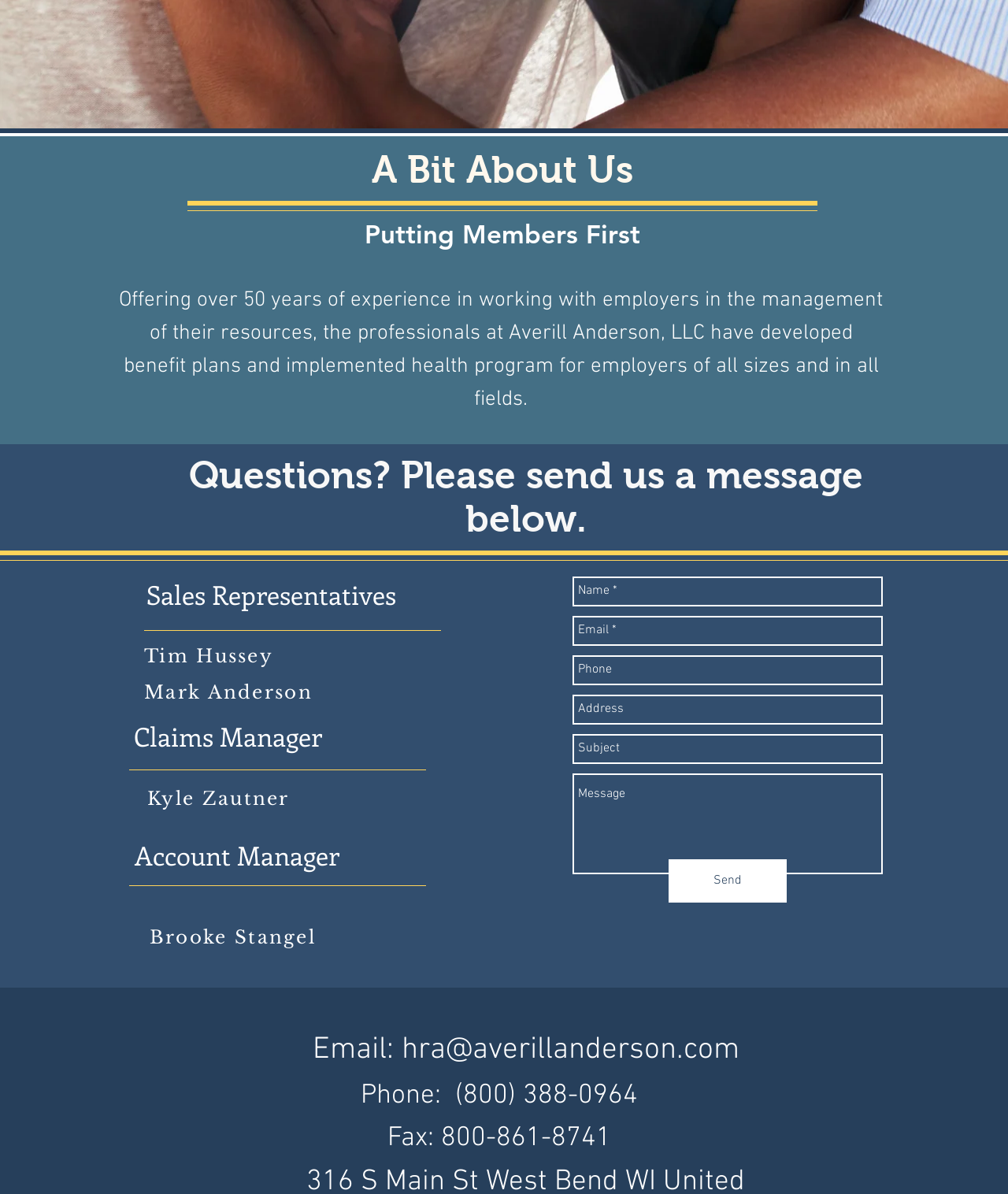Can you give a detailed response to the following question using the information from the image? What is the purpose of the form at the bottom of the page?

The purpose of the form at the bottom of the page can be inferred from the heading 'Questions? Please send us a message below.' and the presence of a 'Send' button, which suggests that the form is used to send a message to the company.